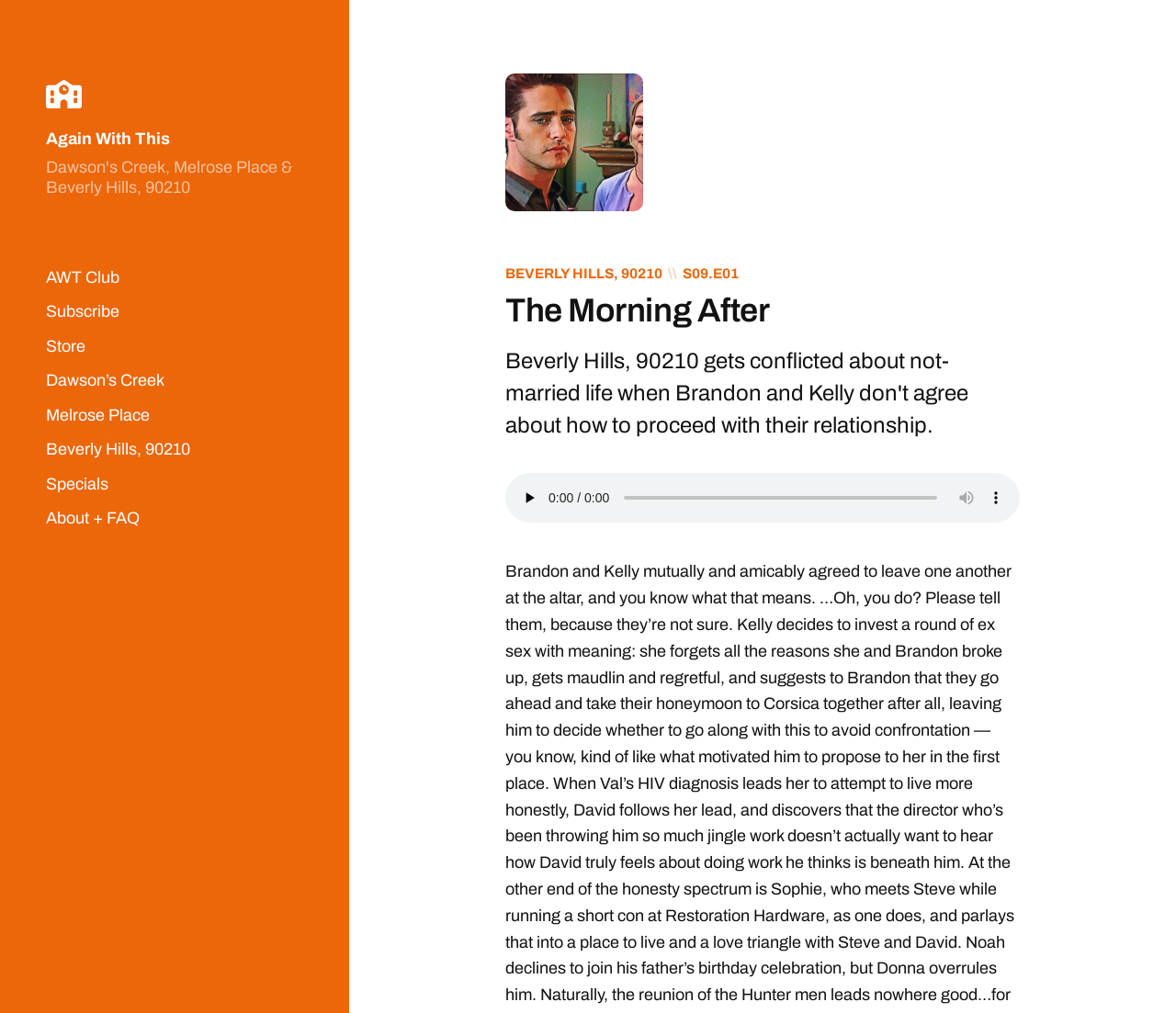Determine the bounding box coordinates for the clickable element to execute this instruction: "go to AWT Club". Provide the coordinates as four float numbers between 0 and 1, i.e., [left, top, right, bottom].

[0.039, 0.264, 0.102, 0.282]